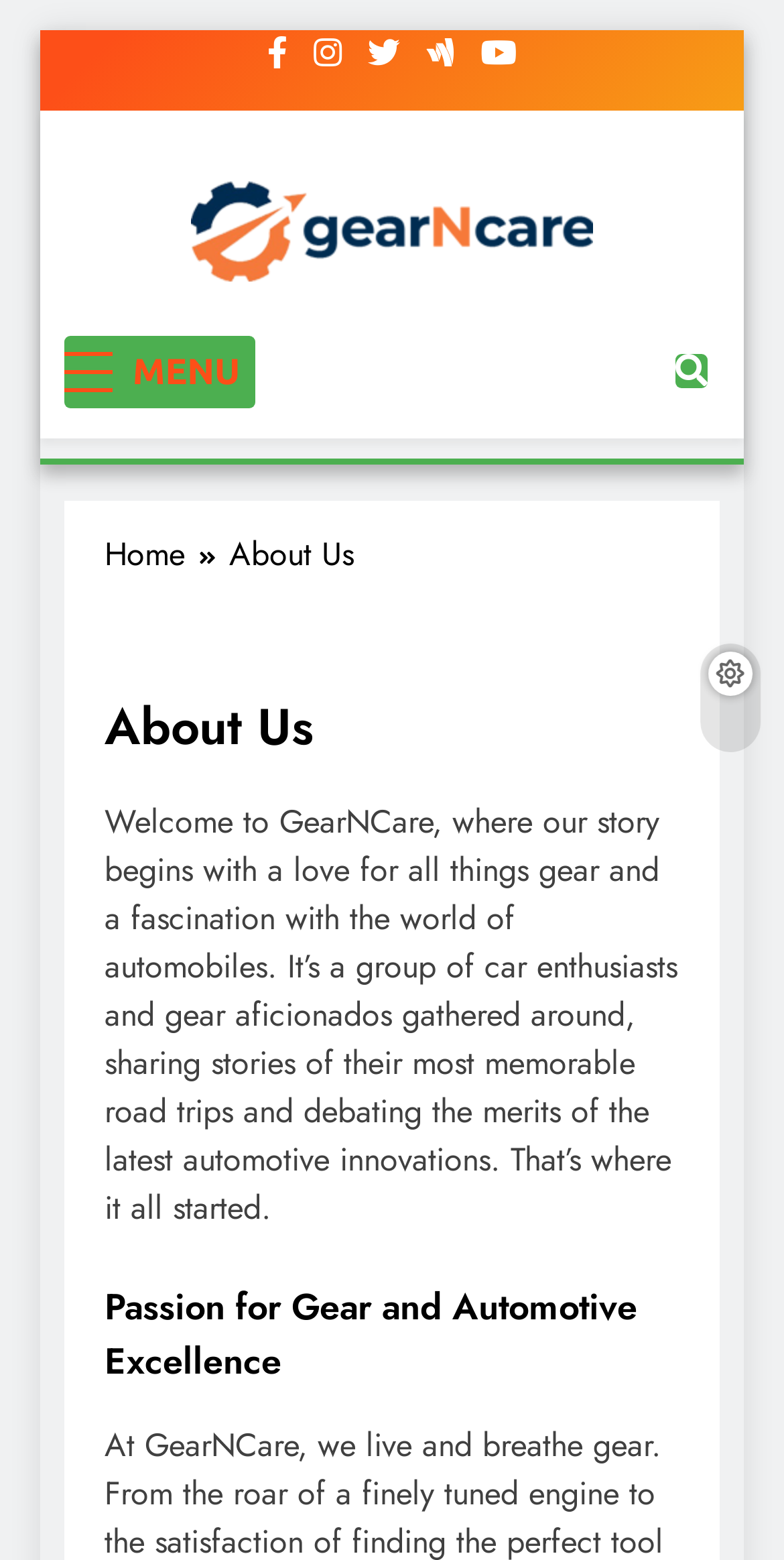How many social media links are there?
From the details in the image, answer the question comprehensively.

There are five social media links, represented by icons '', '', '', '', and '', located at the top-right corner of the webpage.